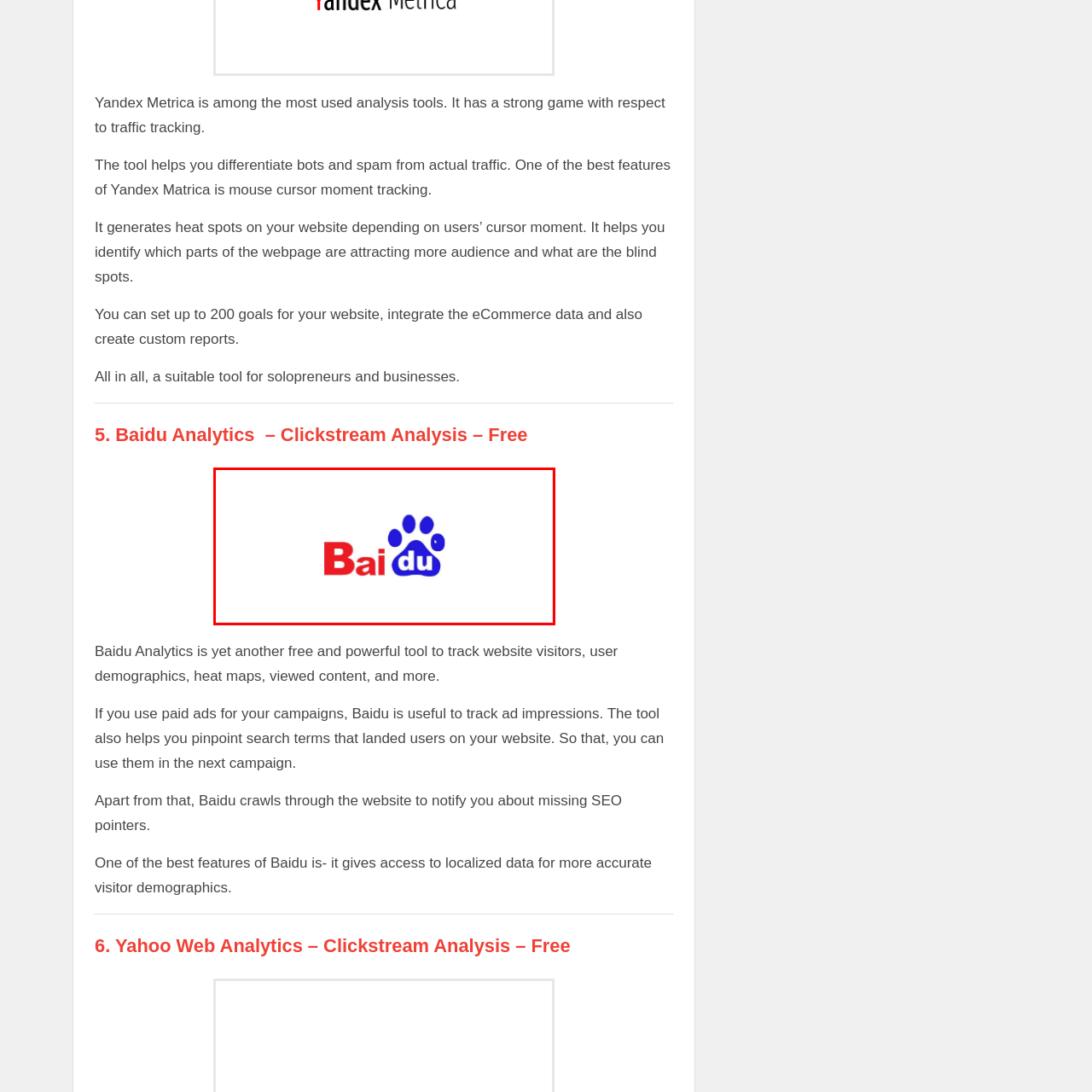What does the paw print symbolize in the Baidu logo?
Focus on the section of the image encased in the red bounding box and provide a detailed answer based on the visual details you find.

According to the caption, the paw print in the Baidu logo symbolizes the company's playful, user-friendly approach, which is an essential aspect of their brand identity.